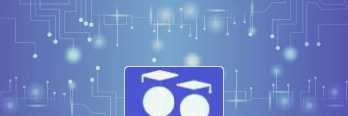Generate an elaborate caption that covers all aspects of the image.

The image features a visually appealing graphic that combines elements of academic achievement and technology. In the foreground, there is an icon depicting two circular symbols overlaid with graduation caps, symbolizing education and scholarly pursuits. This icon is set against a dynamic backdrop of soft, glowing lights and circuit-like patterns in a gradient of blue tones, suggesting a connection to innovation and advanced learning. The overall aesthetic presents a modern and forward-thinking approach, ideal for a project centered on academic research or technological advancement in fields like neuroscience and rehabilitation.